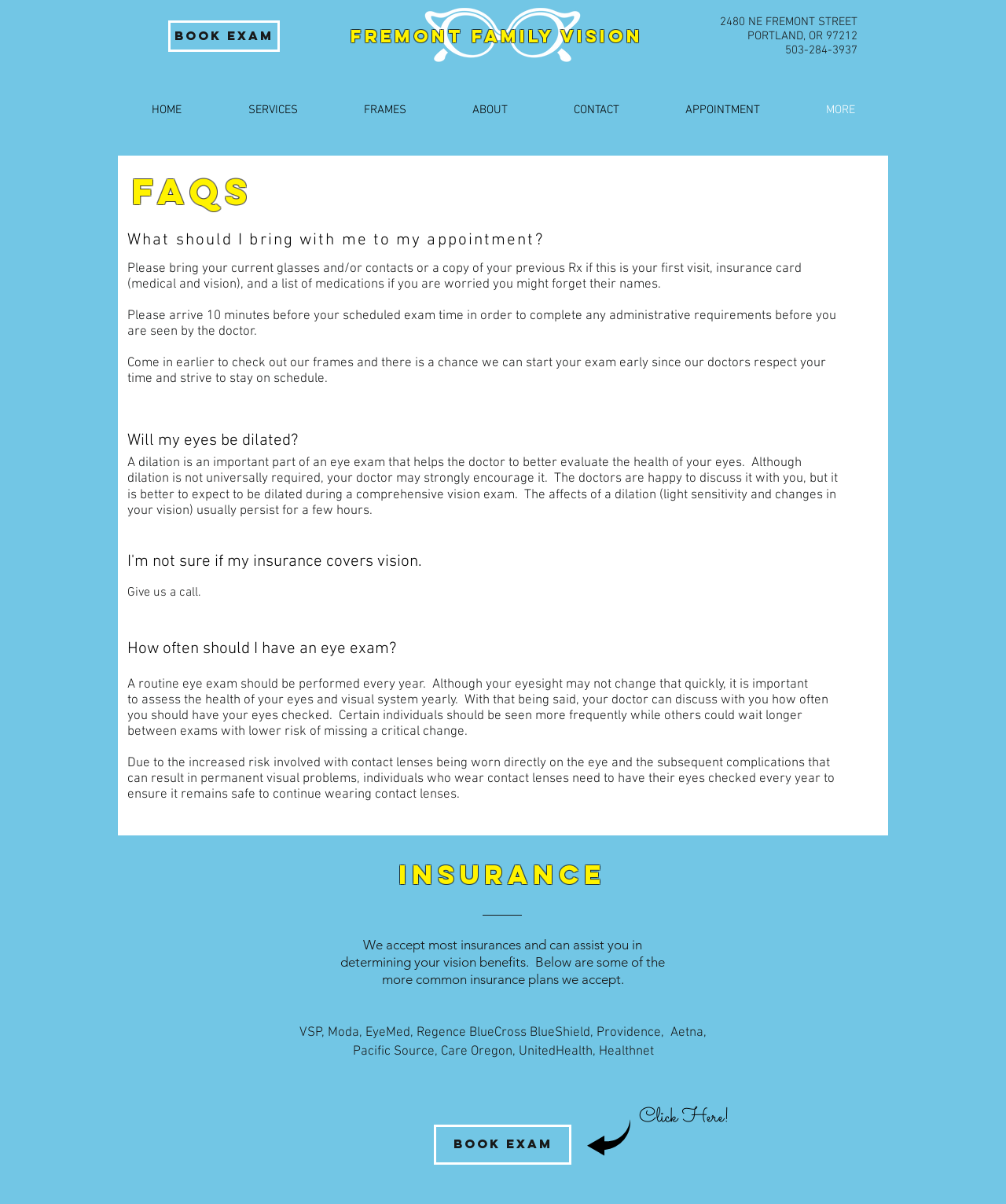Using the webpage screenshot and the element description numerology, determine the bounding box coordinates. Specify the coordinates in the format (top-left x, top-left y, bottom-right x, bottom-right y) with values ranging from 0 to 1.

None